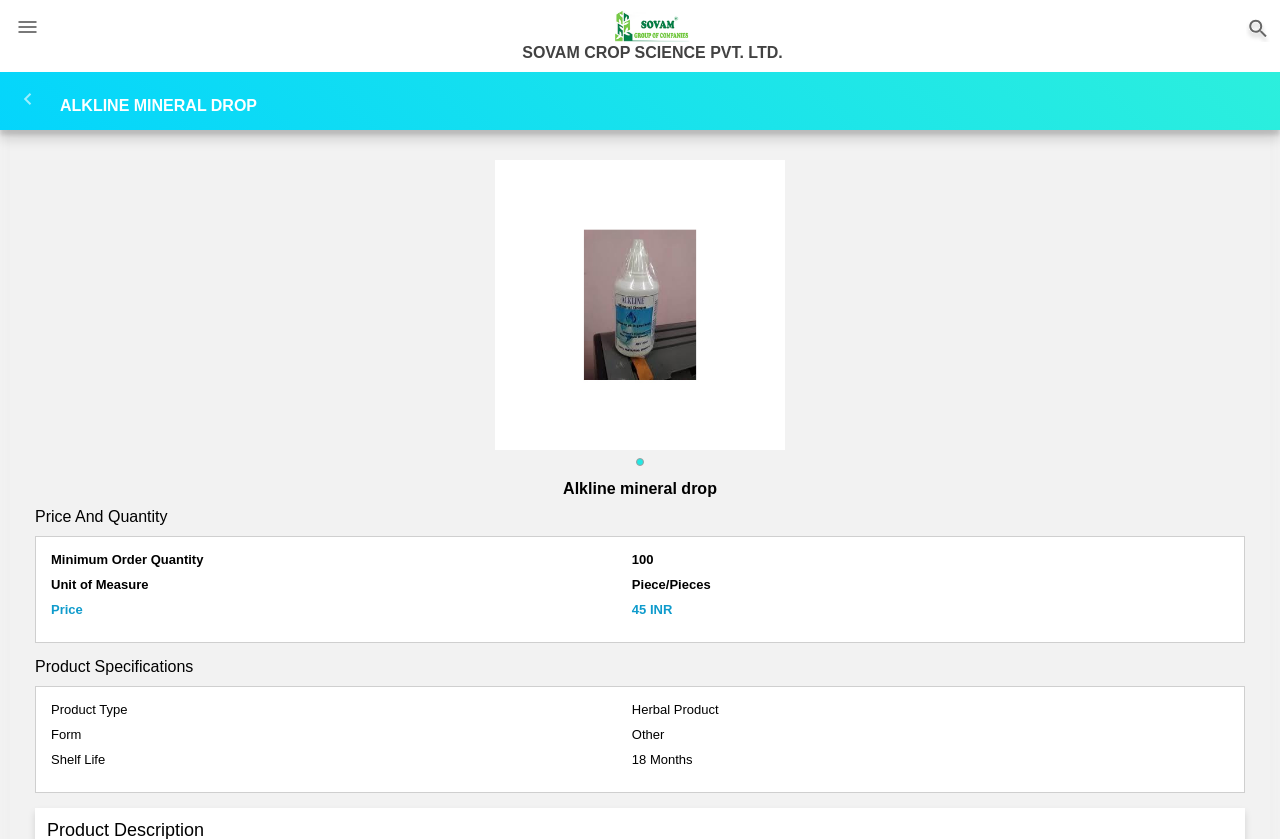Answer the question below in one word or phrase:
What is the name of the company?

SOVAM CROP SCIENCE PVT. LTD.